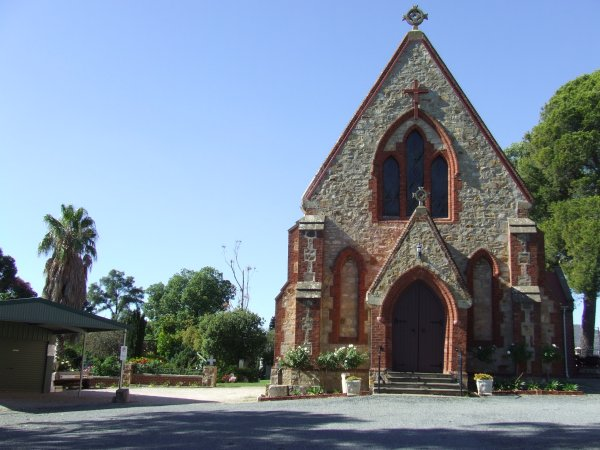Describe the image thoroughly, including all noticeable details.

The image features a charming stone church characterized by its Gothic architectural style. The church's facade is adorned with intricate details, including pointed arches and a prominent steeple topped with a cross. Surrounding the building are lush green trees and garden areas, adding to the serene atmosphere. To the left, a small structure can be seen, likely serving as an ancillary building or storage, complementing the historical character of the site. The scene is bathed in bright sunlight, enhancing the beauty of the church and its tranquil setting, which is reflective of its role as a significant local landmark. Established in 1856, this church serves as both a spiritual haven and a reminder of the area's rich colonial history.